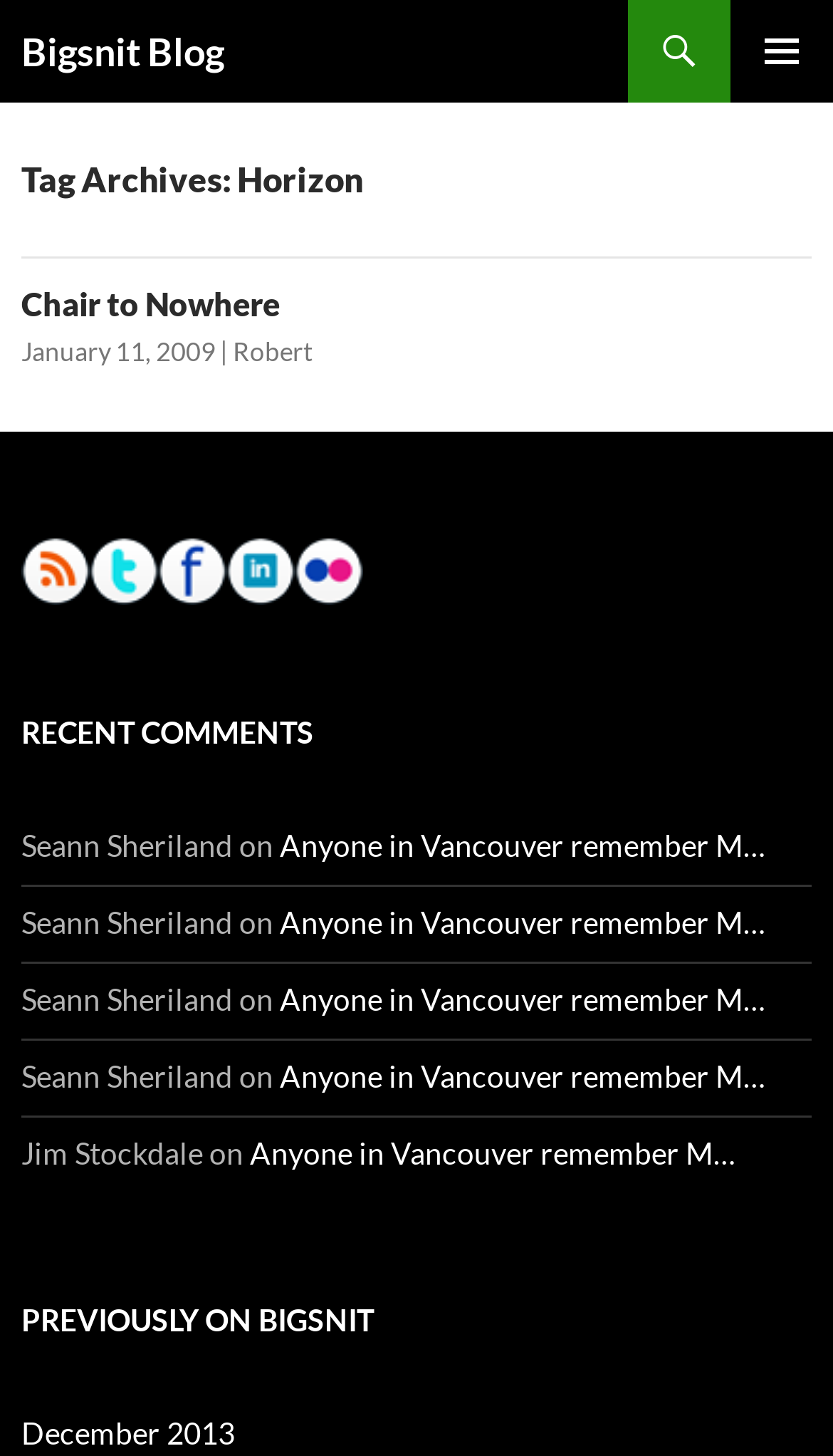What is the title of the first article?
Using the image, give a concise answer in the form of a single word or short phrase.

Chair to Nowhere